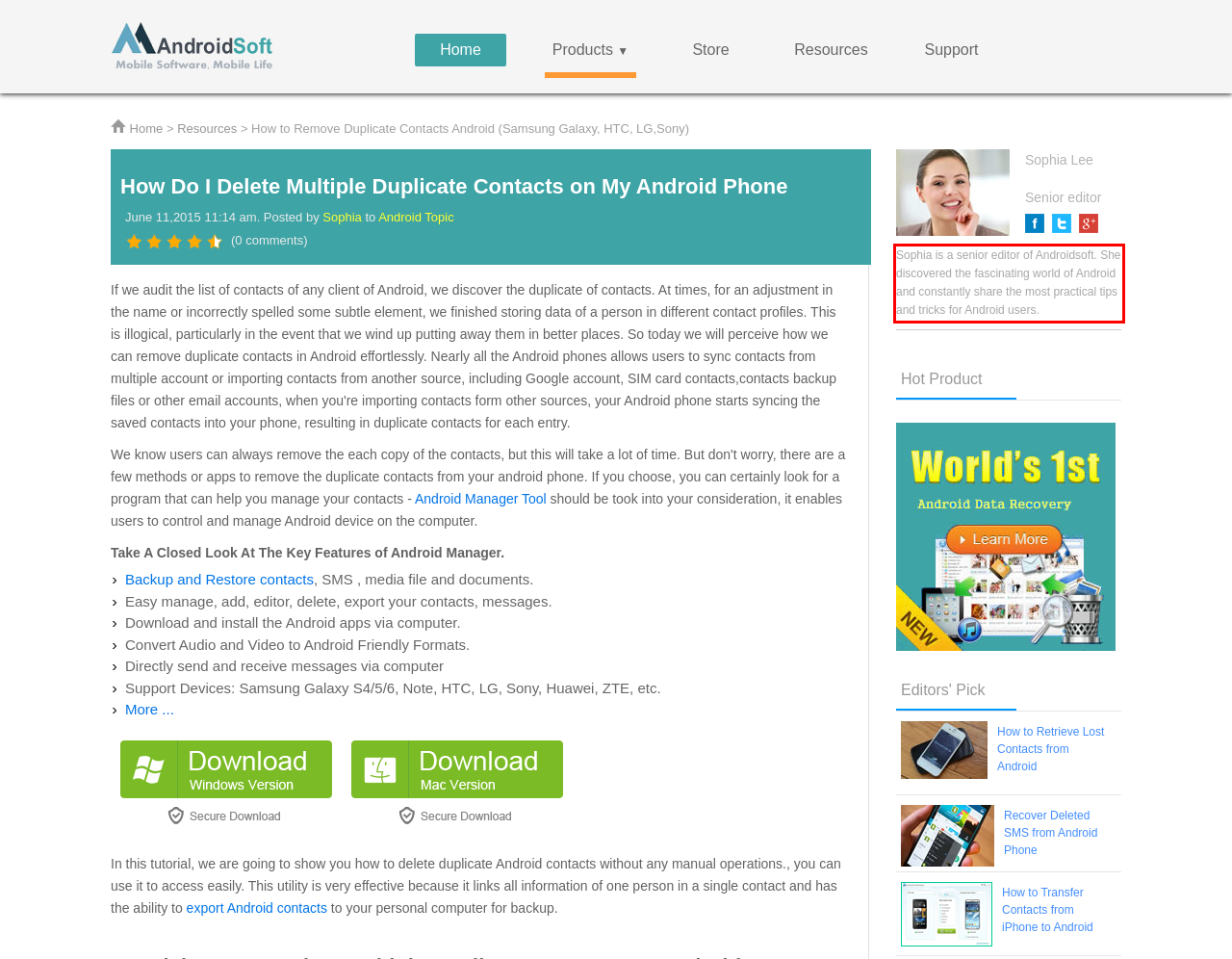You are provided with a screenshot of a webpage featuring a red rectangle bounding box. Extract the text content within this red bounding box using OCR.

Sophia is a senior editor of Androidsoft. She discovered the fascinating world of Android and constantly share the most practical tips and tricks for Android users.